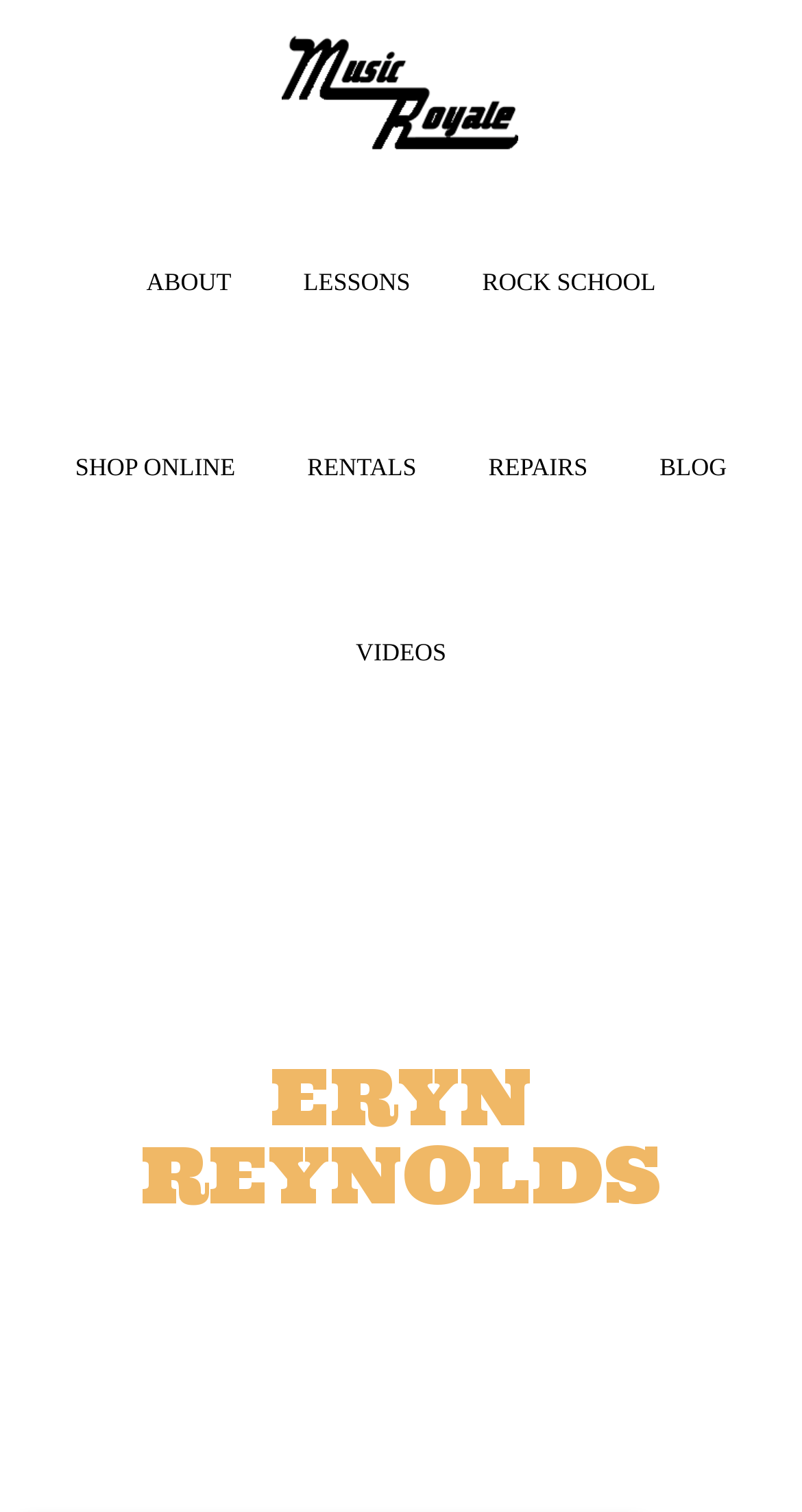Determine the bounding box coordinates of the region I should click to achieve the following instruction: "view about page". Ensure the bounding box coordinates are four float numbers between 0 and 1, i.e., [left, top, right, bottom].

[0.144, 0.122, 0.327, 0.245]